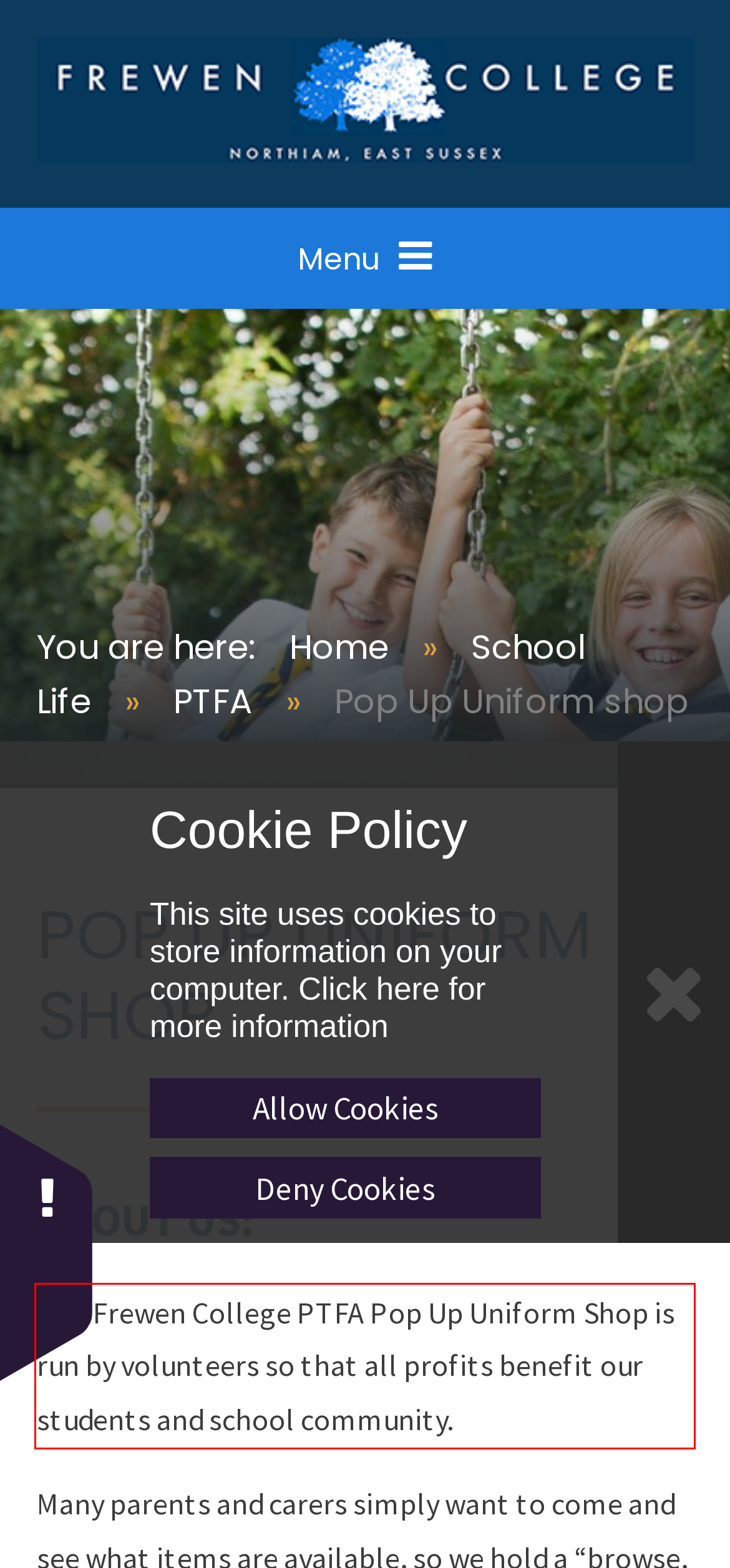You are provided with a screenshot of a webpage featuring a red rectangle bounding box. Extract the text content within this red bounding box using OCR.

The Frewen College PTFA Pop Up Uniform Shop is run by volunteers so that all profits benefit our students and school community.